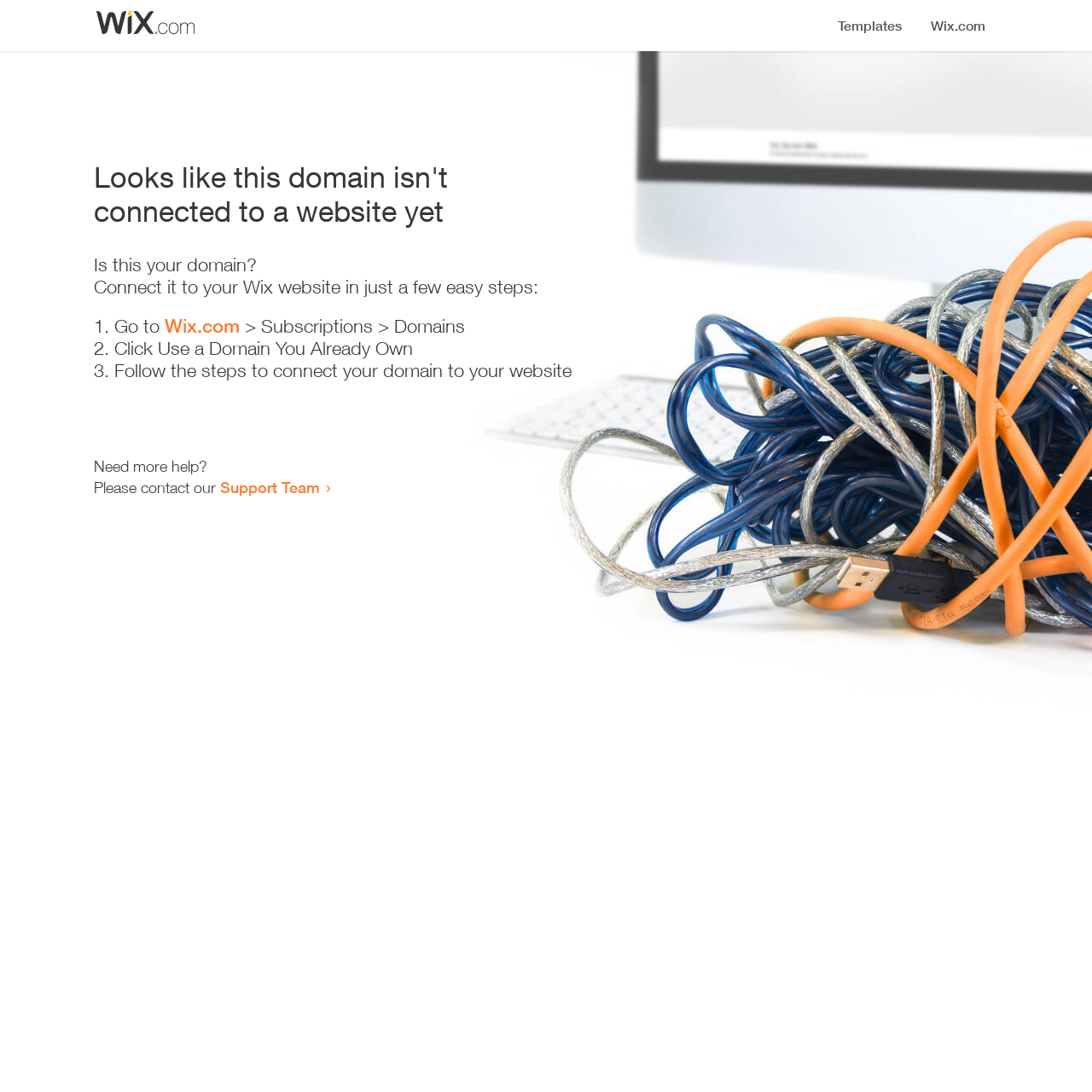Respond with a single word or short phrase to the following question: 
Where can I get more help?

Support Team